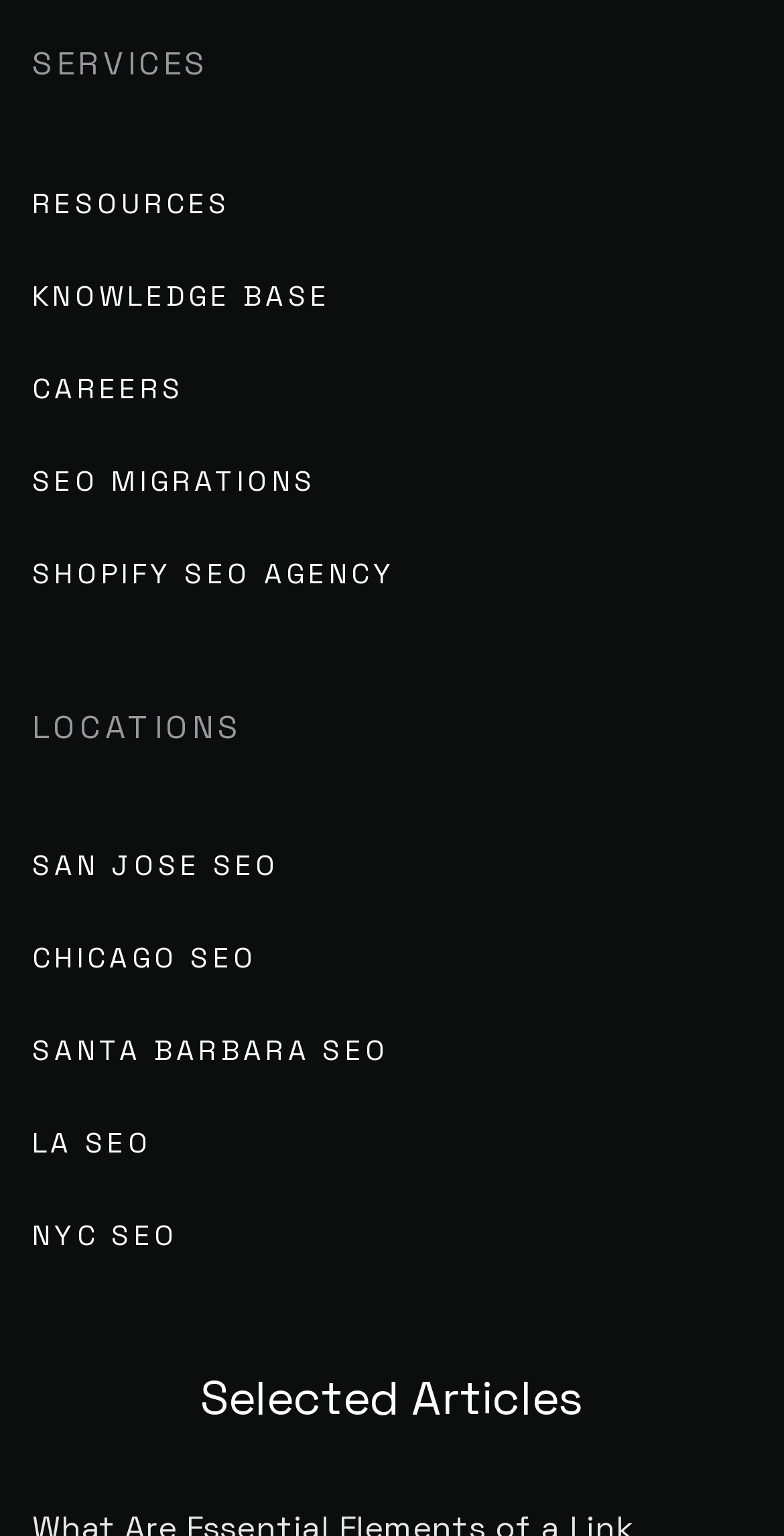Please determine the bounding box coordinates of the element's region to click in order to carry out the following instruction: "View KNOWLEDGE BASE". The coordinates should be four float numbers between 0 and 1, i.e., [left, top, right, bottom].

[0.041, 0.167, 0.422, 0.217]